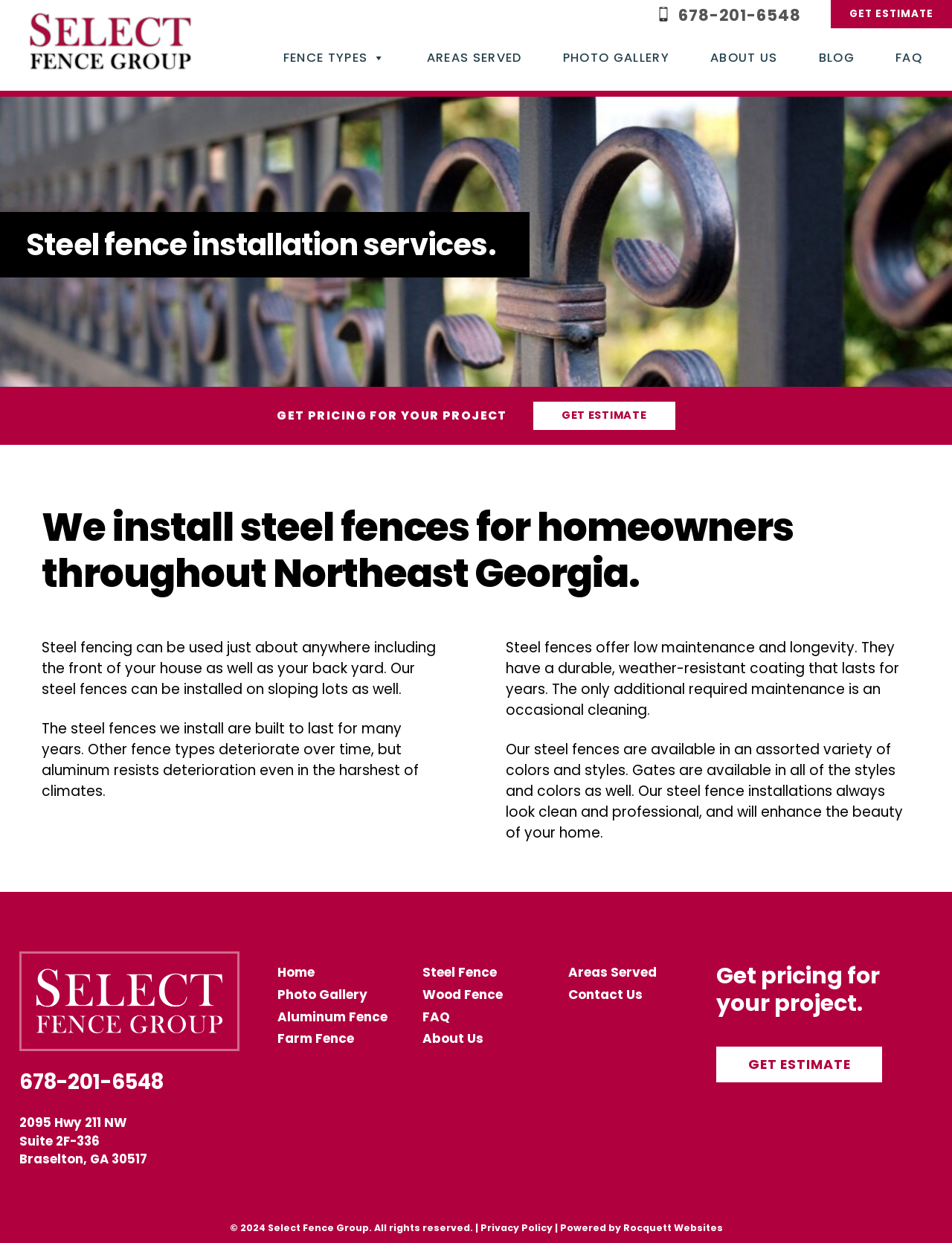What is the purpose of steel fencing?
Please provide a comprehensive answer based on the contents of the image.

According to the webpage, steel fences offer low maintenance and longevity, as stated in the static text 'Steel fences offer low maintenance and longevity. They have a durable, weather-resistant coating that lasts for years.'